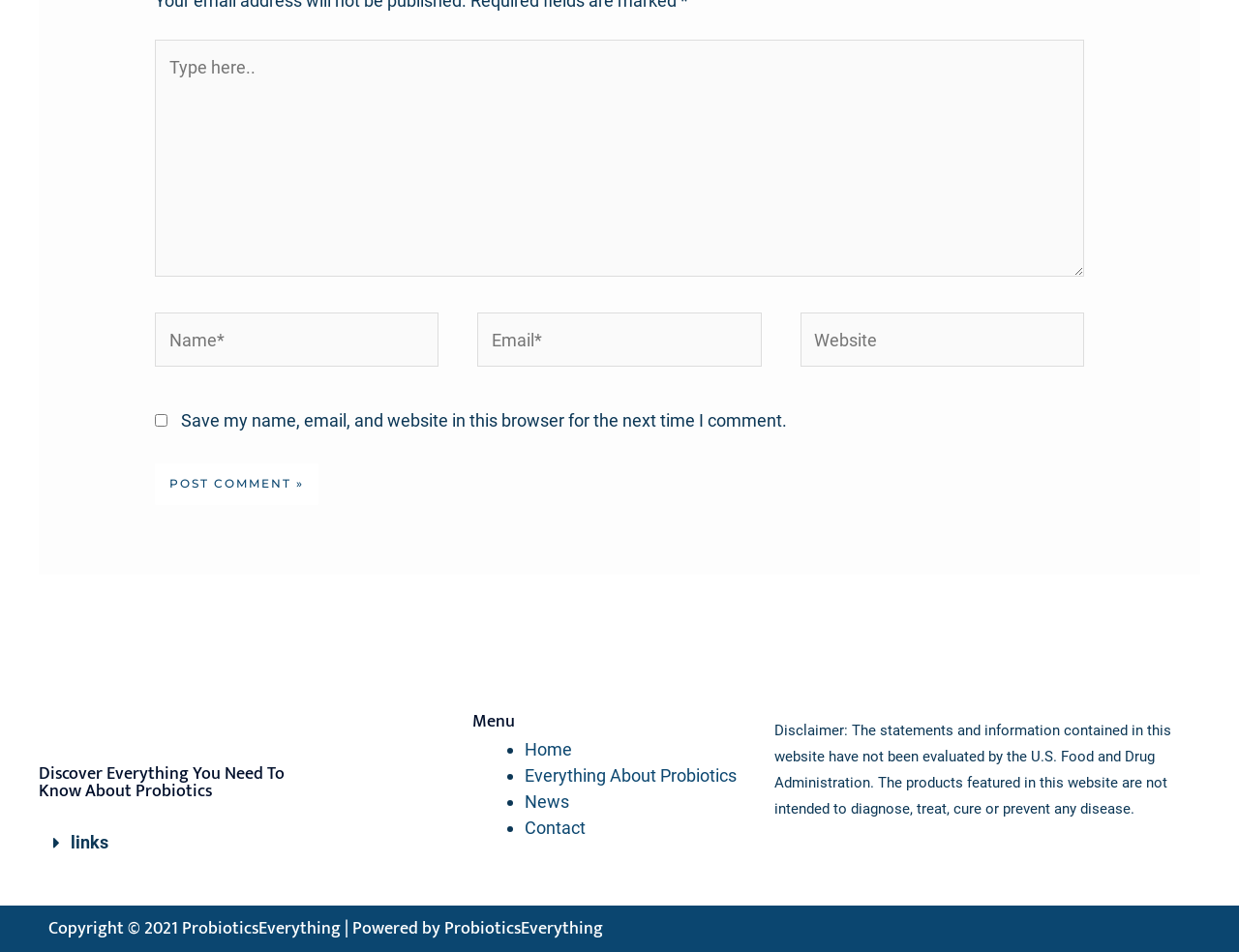Locate the bounding box coordinates of the segment that needs to be clicked to meet this instruction: "Go to the home page".

[0.423, 0.776, 0.462, 0.798]